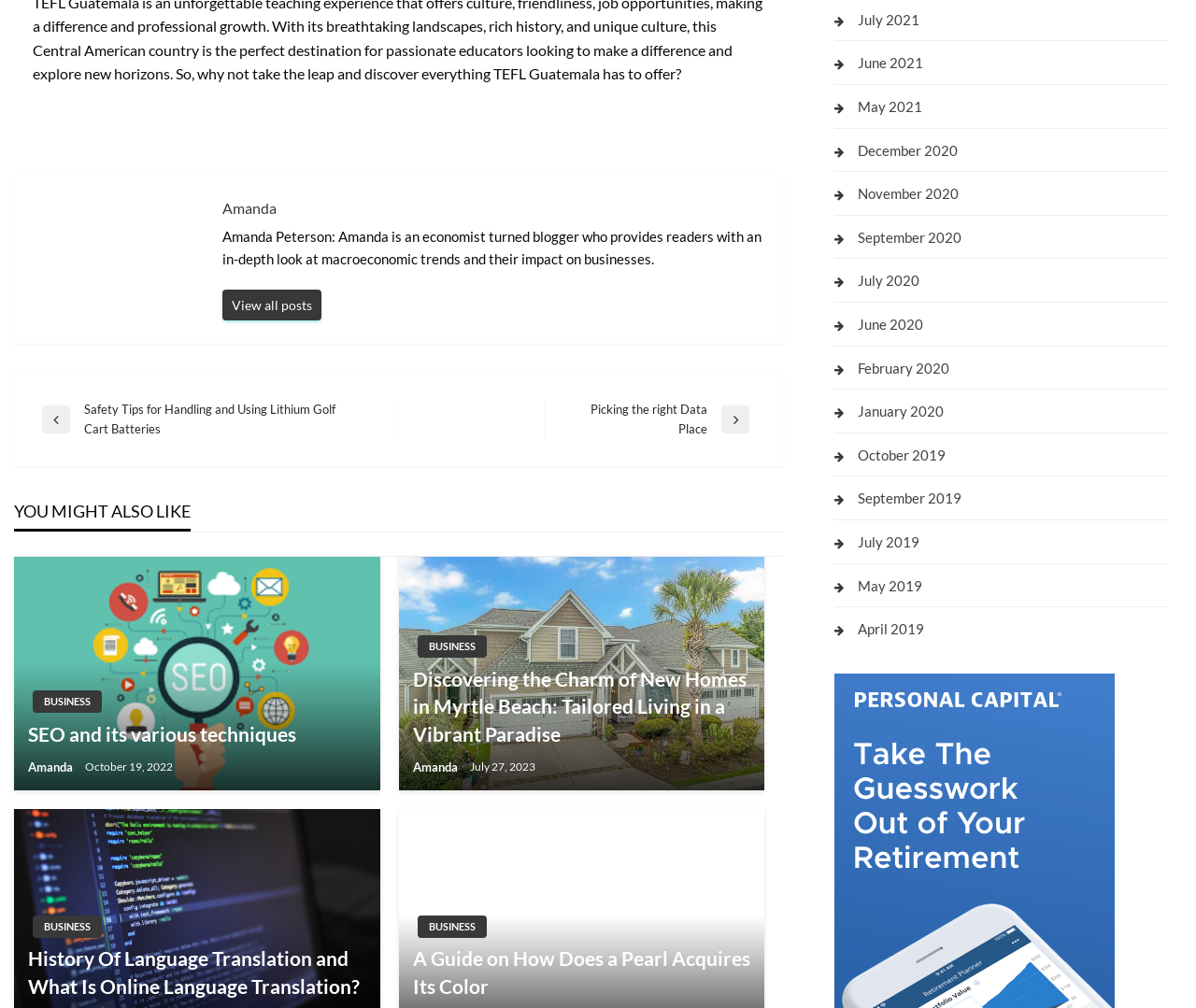Please identify the coordinates of the bounding box that should be clicked to fulfill this instruction: "Read the previous post".

[0.035, 0.397, 0.333, 0.435]